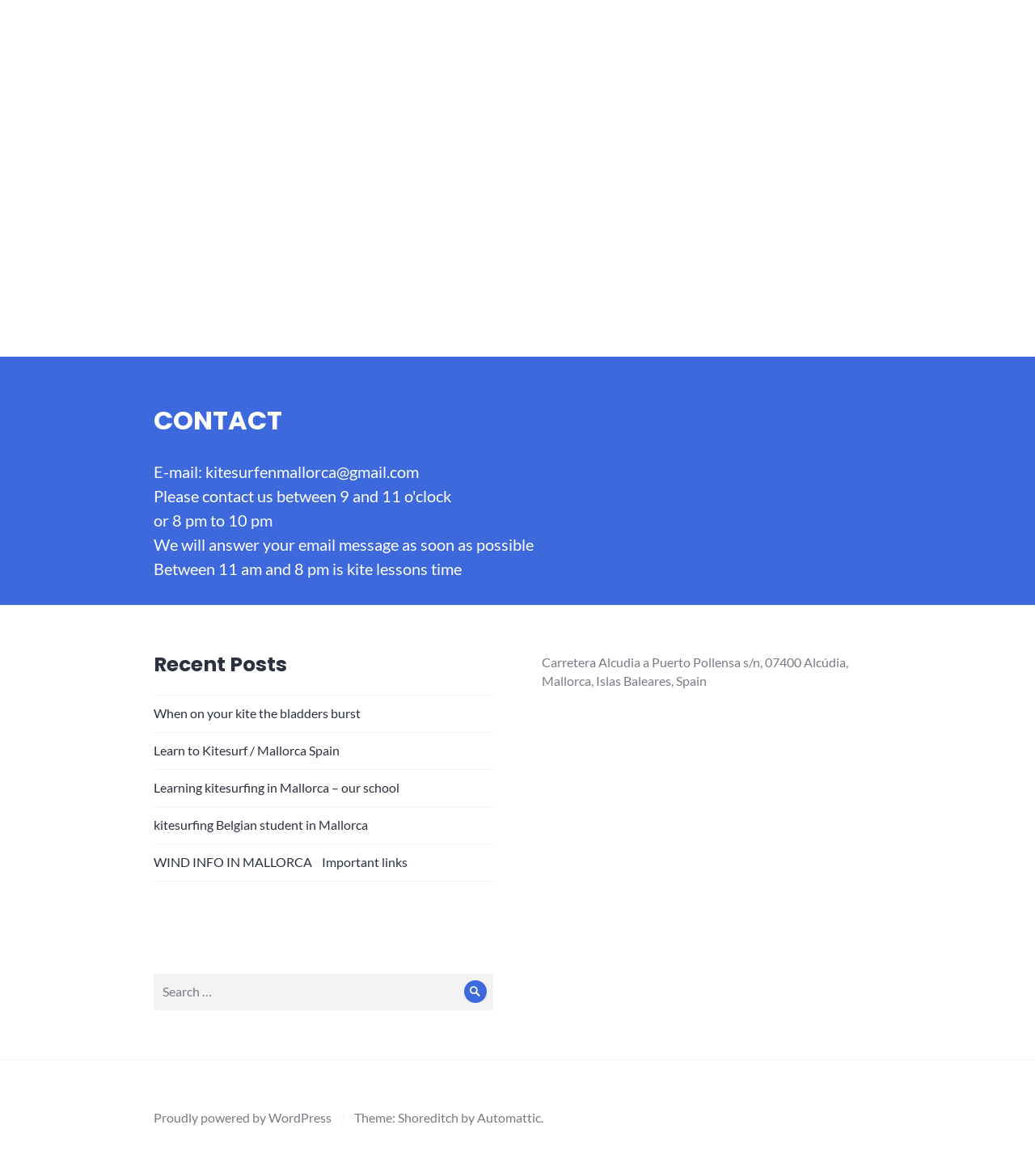Given the description of the UI element: "Proudly powered by WordPress", predict the bounding box coordinates in the form of [left, top, right, bottom], with each value being a float between 0 and 1.

[0.148, 0.944, 0.32, 0.957]